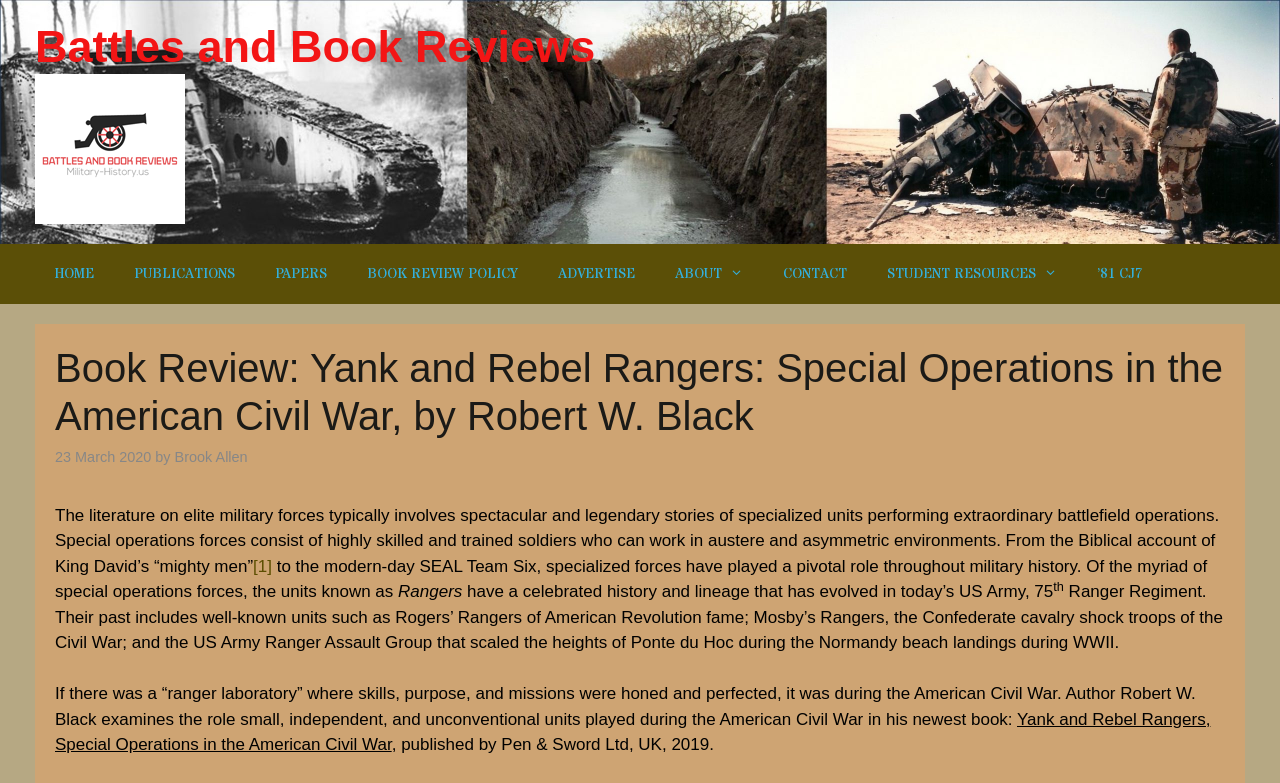What is the name of the website?
Answer the question in as much detail as possible.

I determined the name of the website by looking at the banner element at the top of the webpage, which contains the text 'Battles and Book Reviews'.